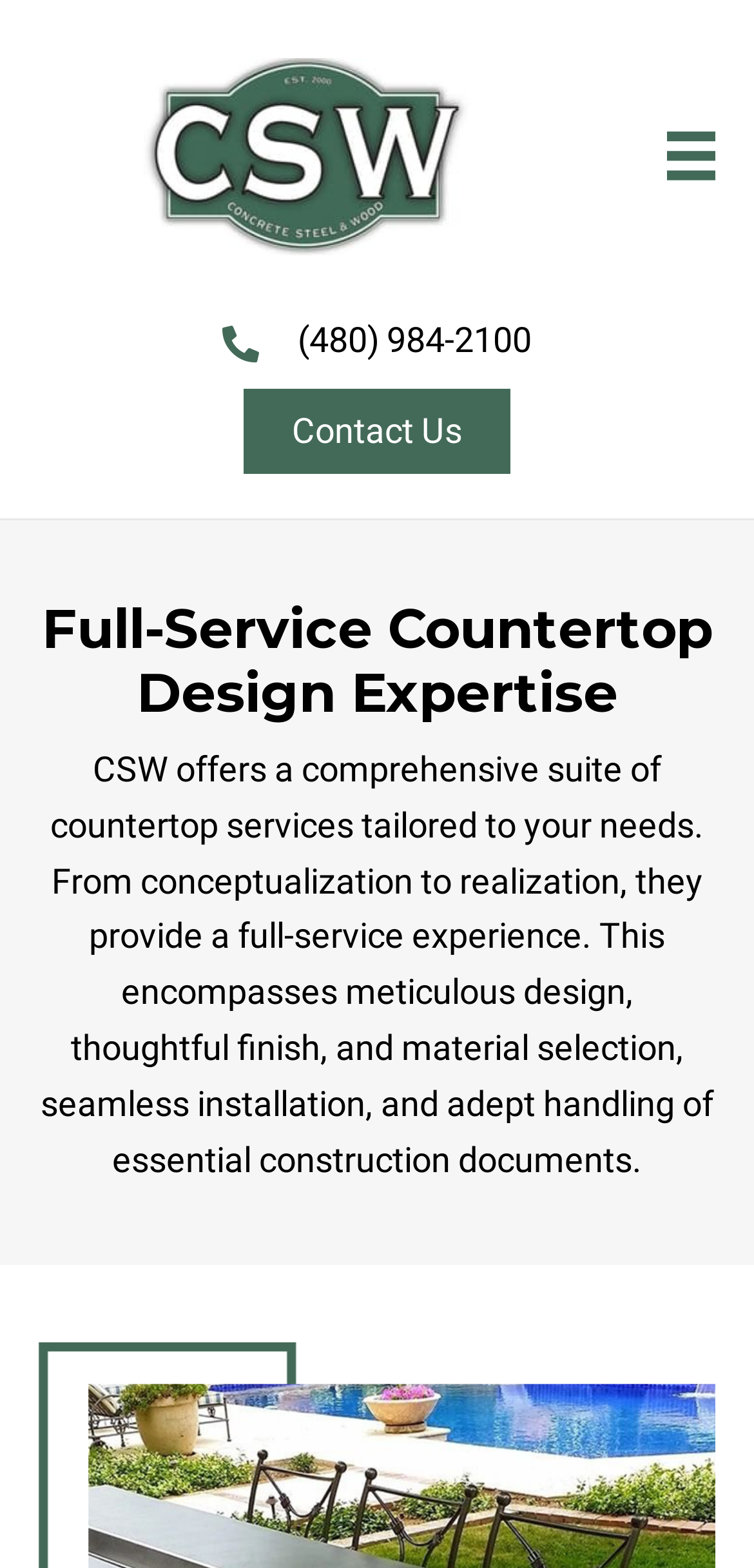Extract the primary heading text from the webpage.

Full-Service Countertop Design Expertise